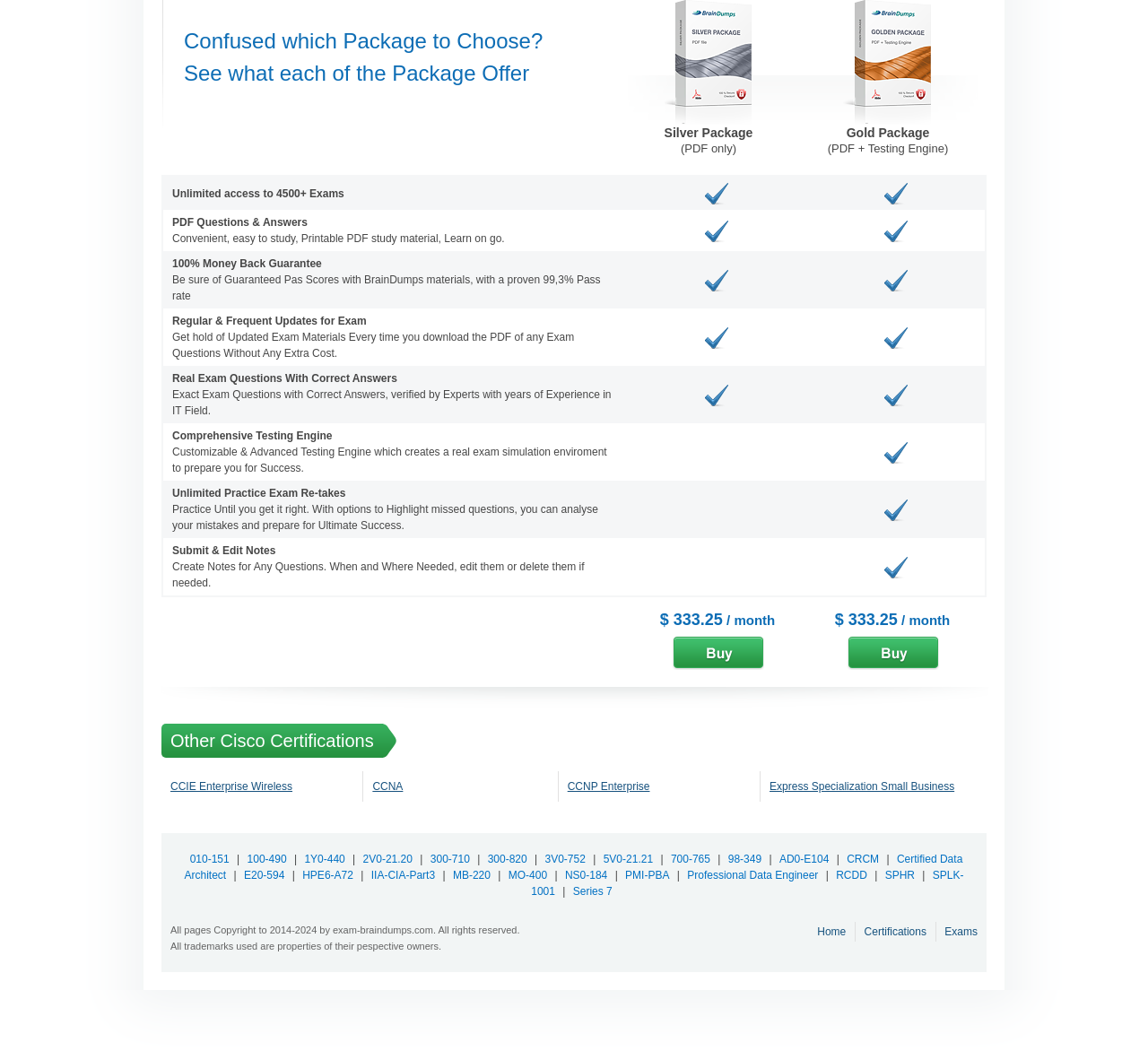Please determine the bounding box coordinates of the area that needs to be clicked to complete this task: 'Explore other Cisco certifications'. The coordinates must be four float numbers between 0 and 1, formatted as [left, top, right, bottom].

[0.141, 0.689, 0.333, 0.721]